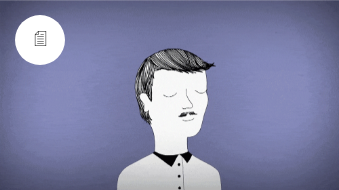What is the illustrator's name?
Identify the answer in the screenshot and reply with a single word or phrase.

Cristina Guitian